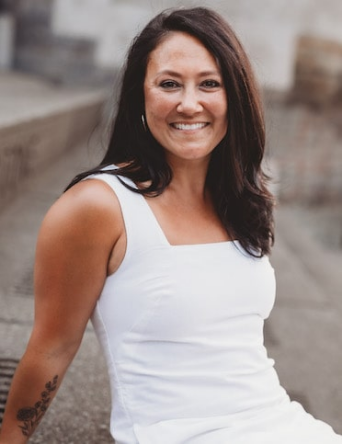Answer the following in one word or a short phrase: 
Is the woman wearing a sleeve?

No